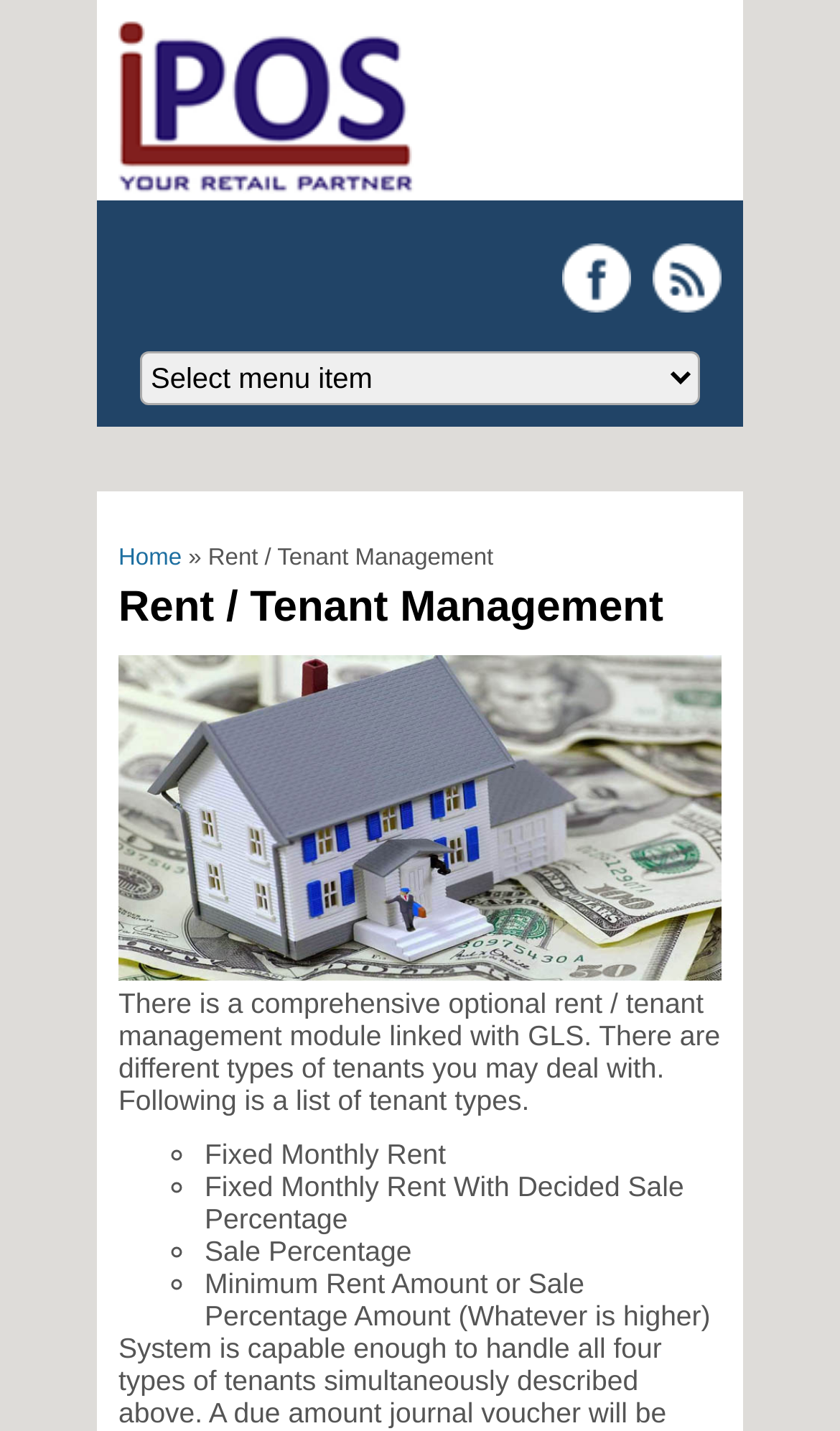Your task is to find and give the main heading text of the webpage.

Rent / Tenant Management